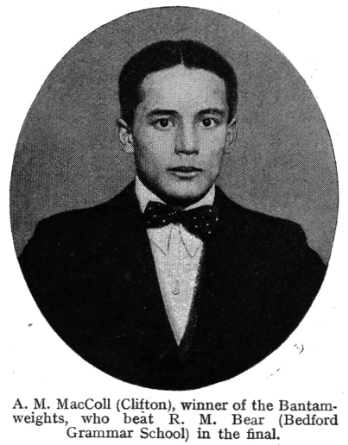Who did A. M. MacColl secure victory against?
Based on the image, provide a one-word or brief-phrase response.

R. M. Bear